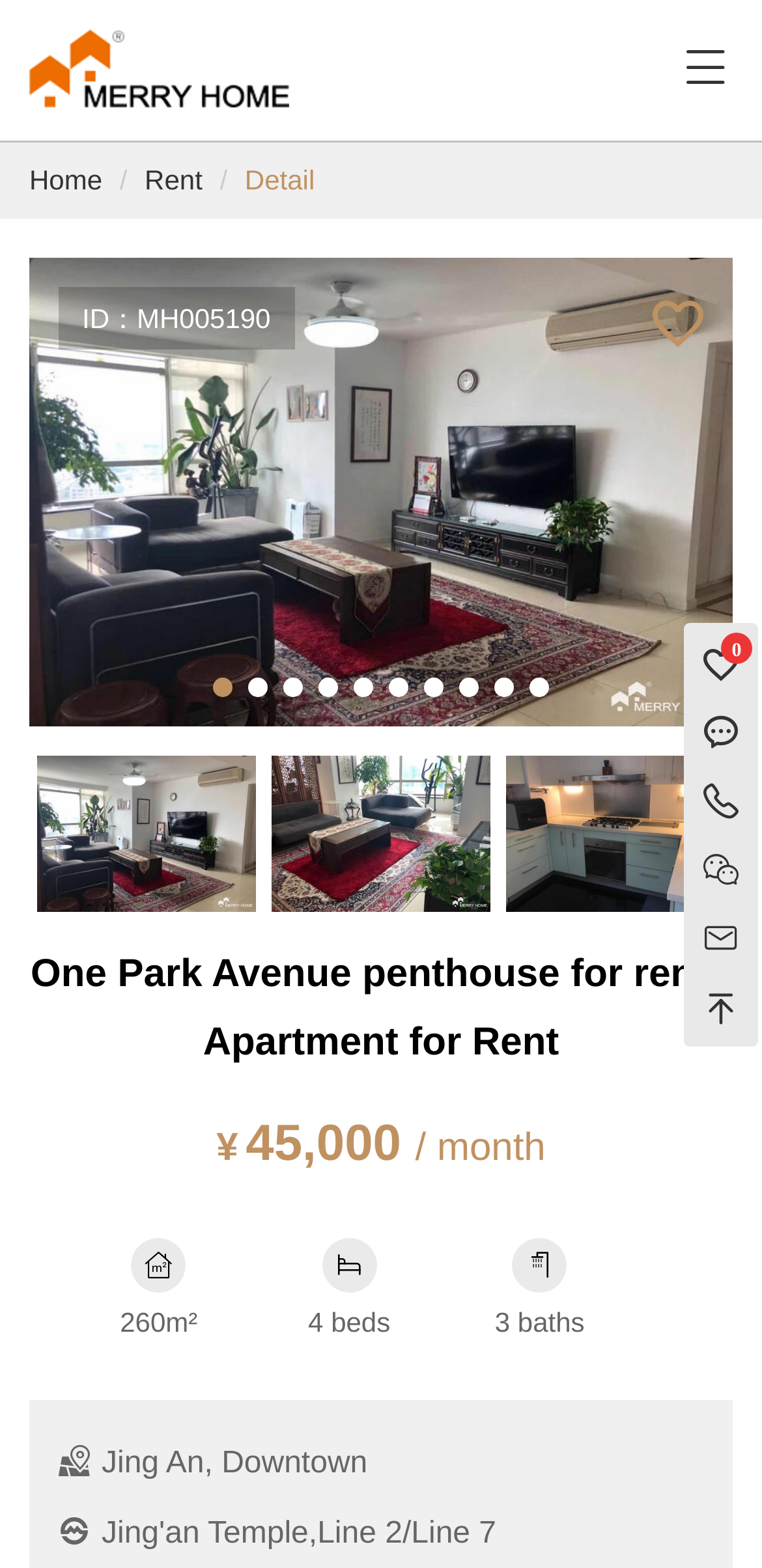What is the size of the apartment?
Based on the content of the image, thoroughly explain and answer the question.

I found the size of the apartment by looking at the text '260m²' on the webpage, which indicates the size of the apartment.